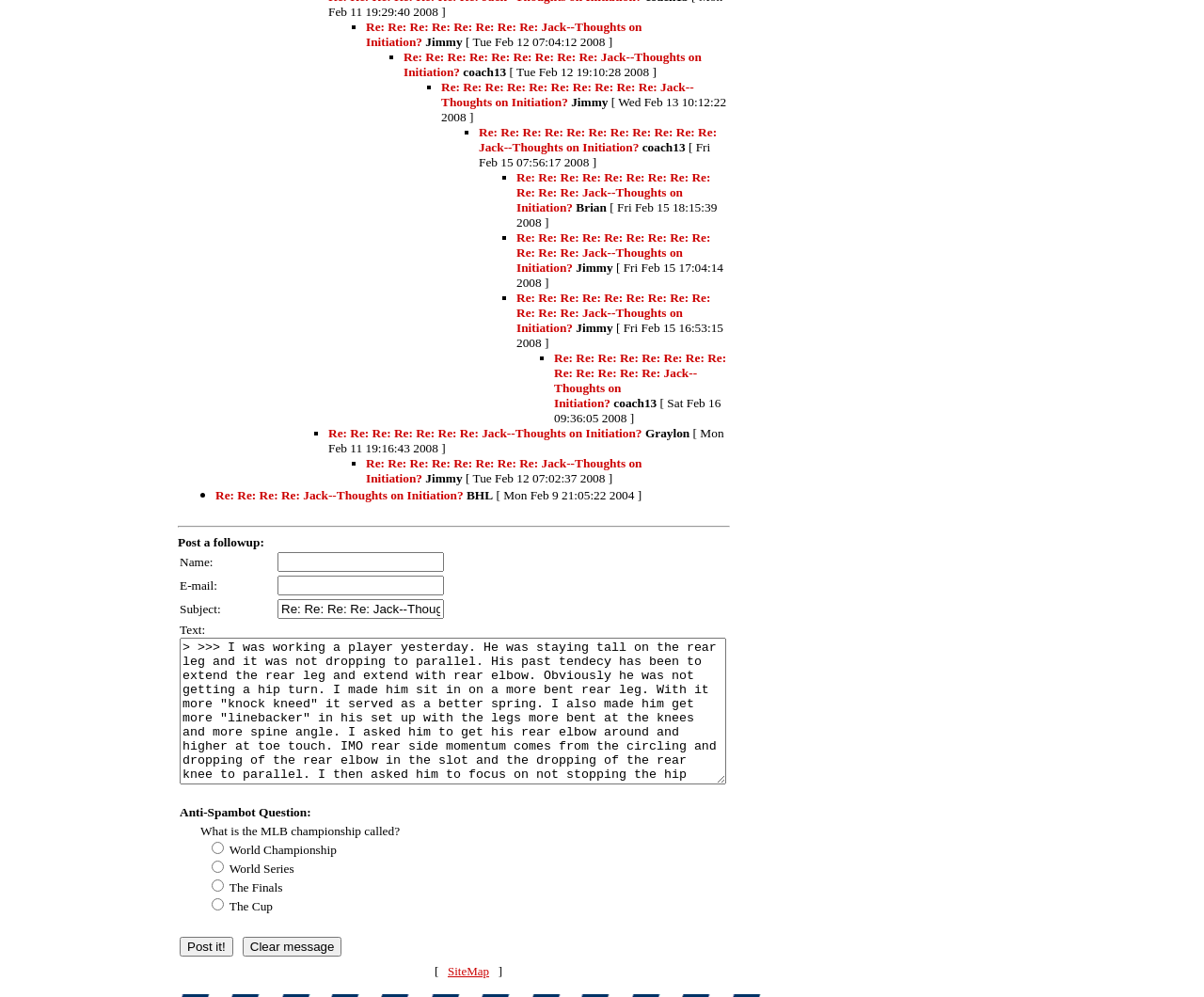Bounding box coordinates are specified in the format (top-left x, top-left y, bottom-right x, bottom-right y). All values are floating point numbers bounded between 0 and 1. Please provide the bounding box coordinate of the region this sentence describes: value="Post it!"

[0.149, 0.94, 0.194, 0.959]